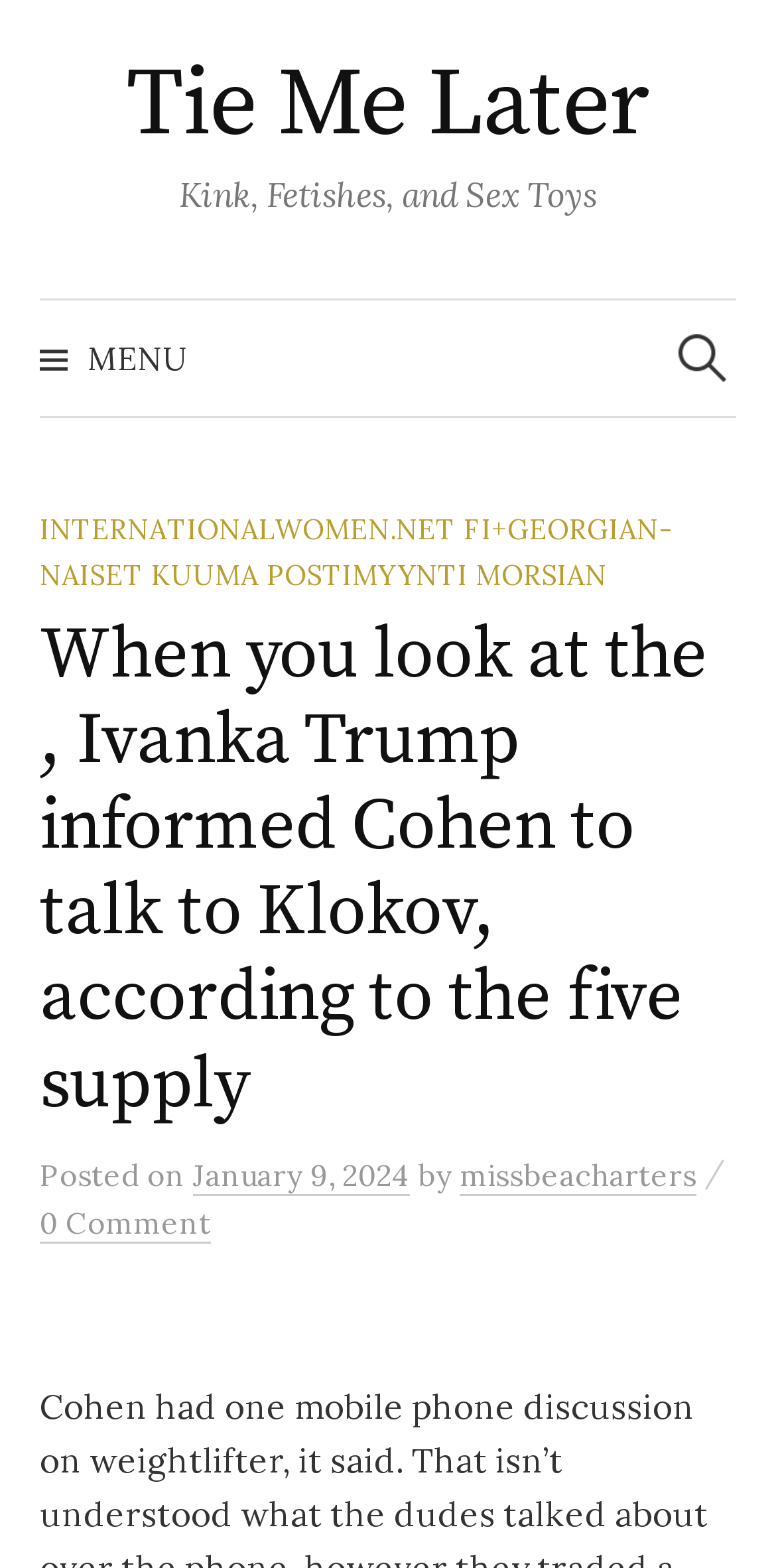Provide the bounding box coordinates of the UI element that matches the description: "0 Comment".

[0.051, 0.767, 0.272, 0.793]